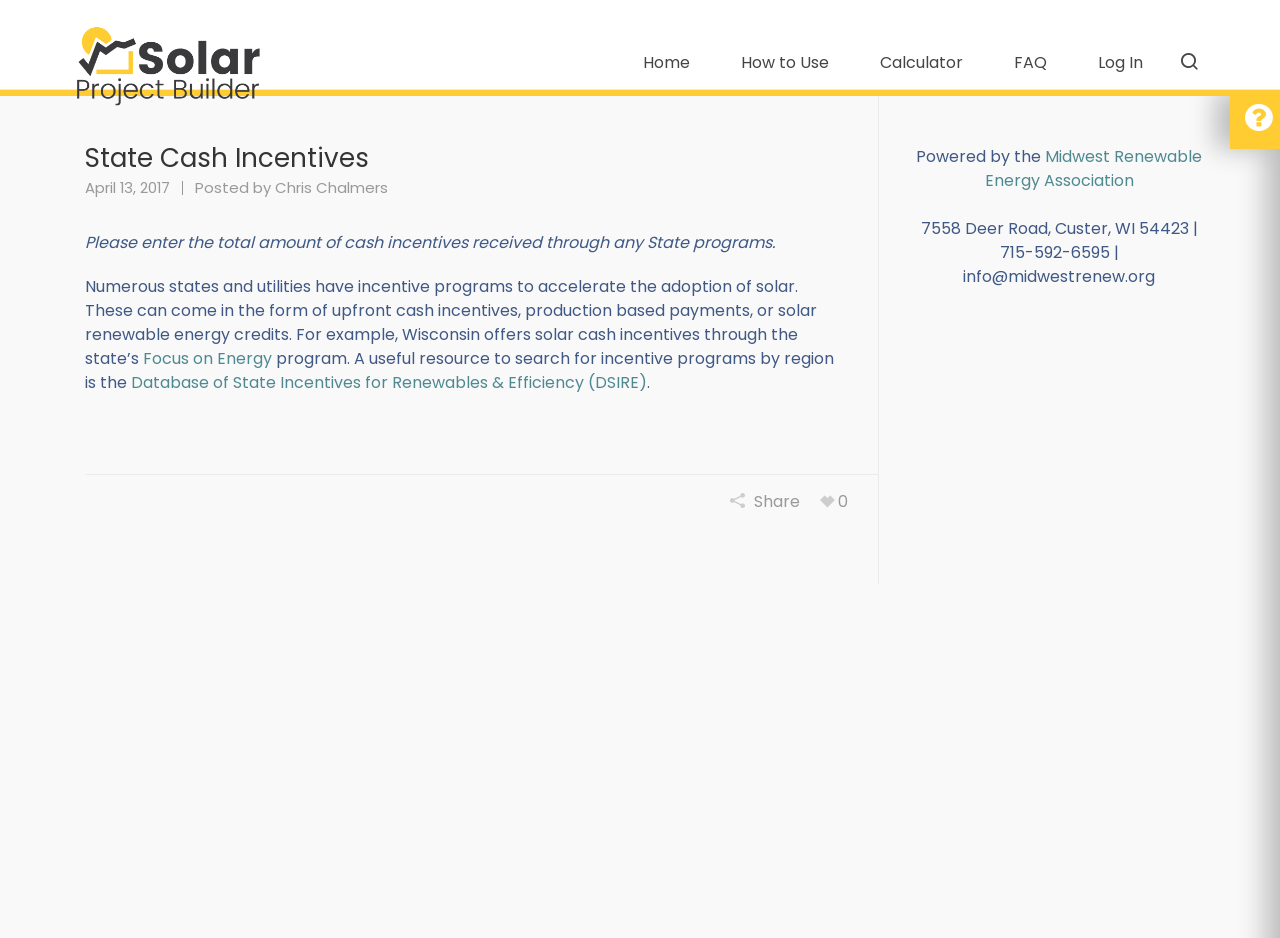Identify the bounding box coordinates for the UI element mentioned here: "Home". Provide the coordinates as four float values between 0 and 1, i.e., [left, top, right, bottom].

[0.483, 0.016, 0.559, 0.112]